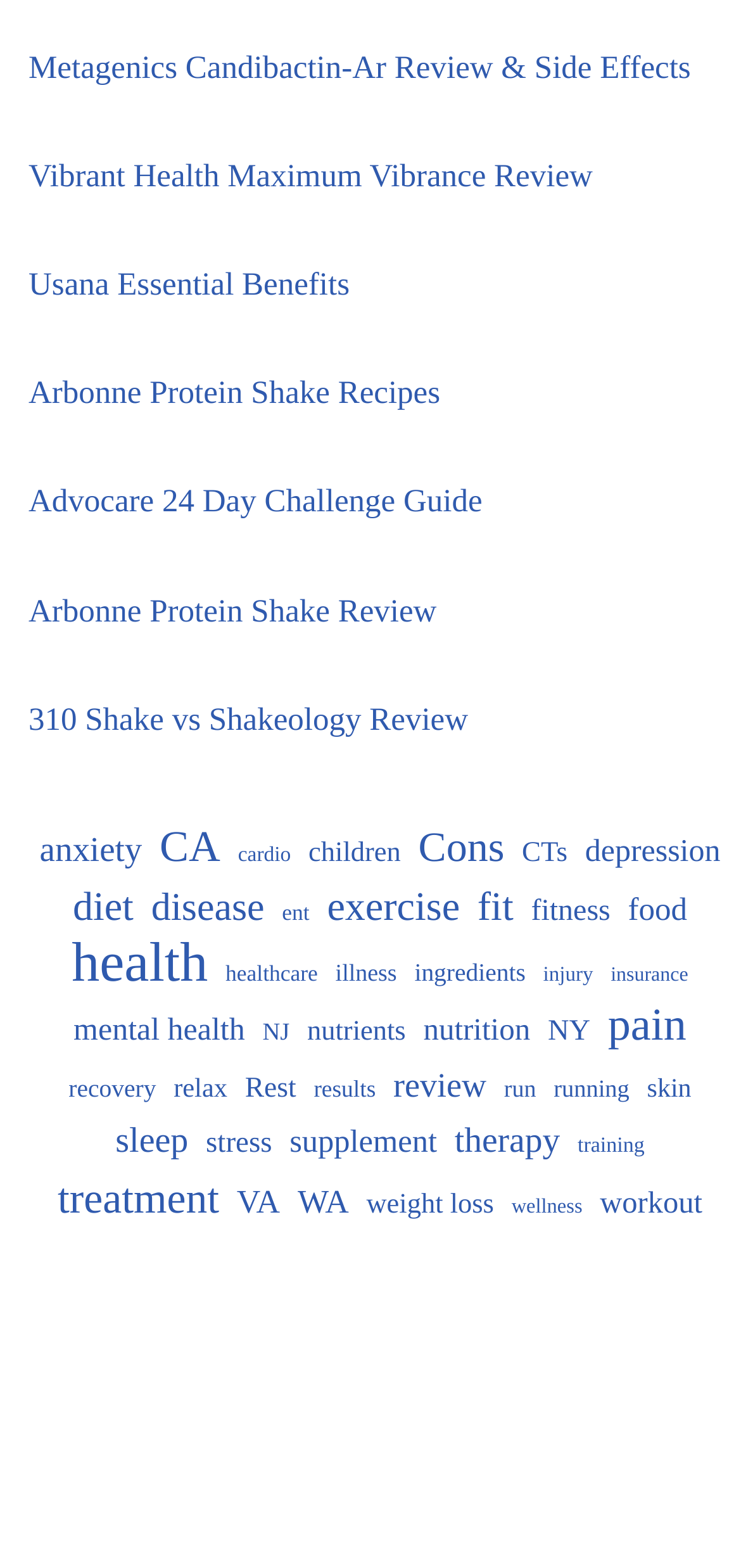Determine the bounding box coordinates of the clickable region to follow the instruction: "Click the Home link".

None